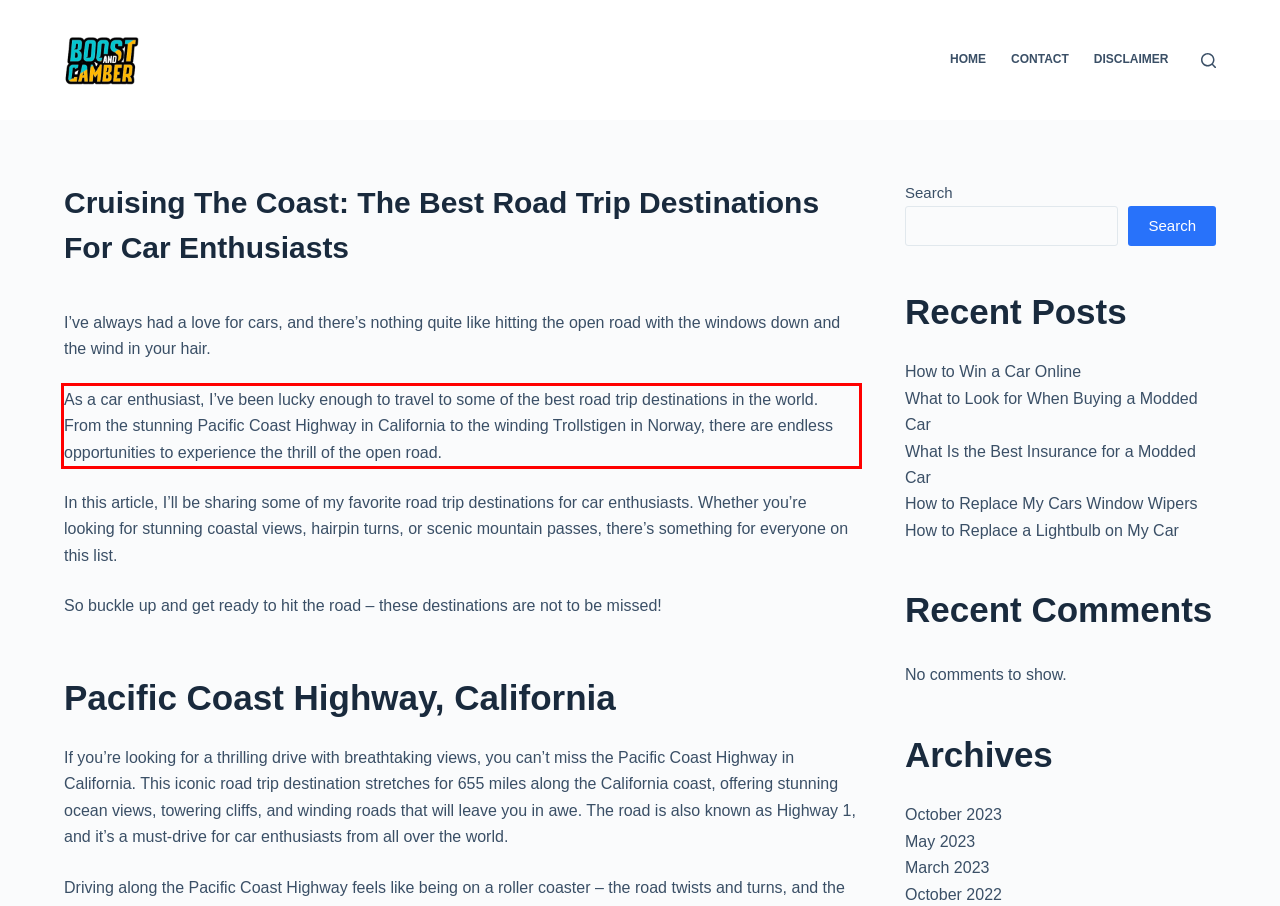Please analyze the screenshot of a webpage and extract the text content within the red bounding box using OCR.

As a car enthusiast, I’ve been lucky enough to travel to some of the best road trip destinations in the world. From the stunning Pacific Coast Highway in California to the winding Trollstigen in Norway, there are endless opportunities to experience the thrill of the open road.